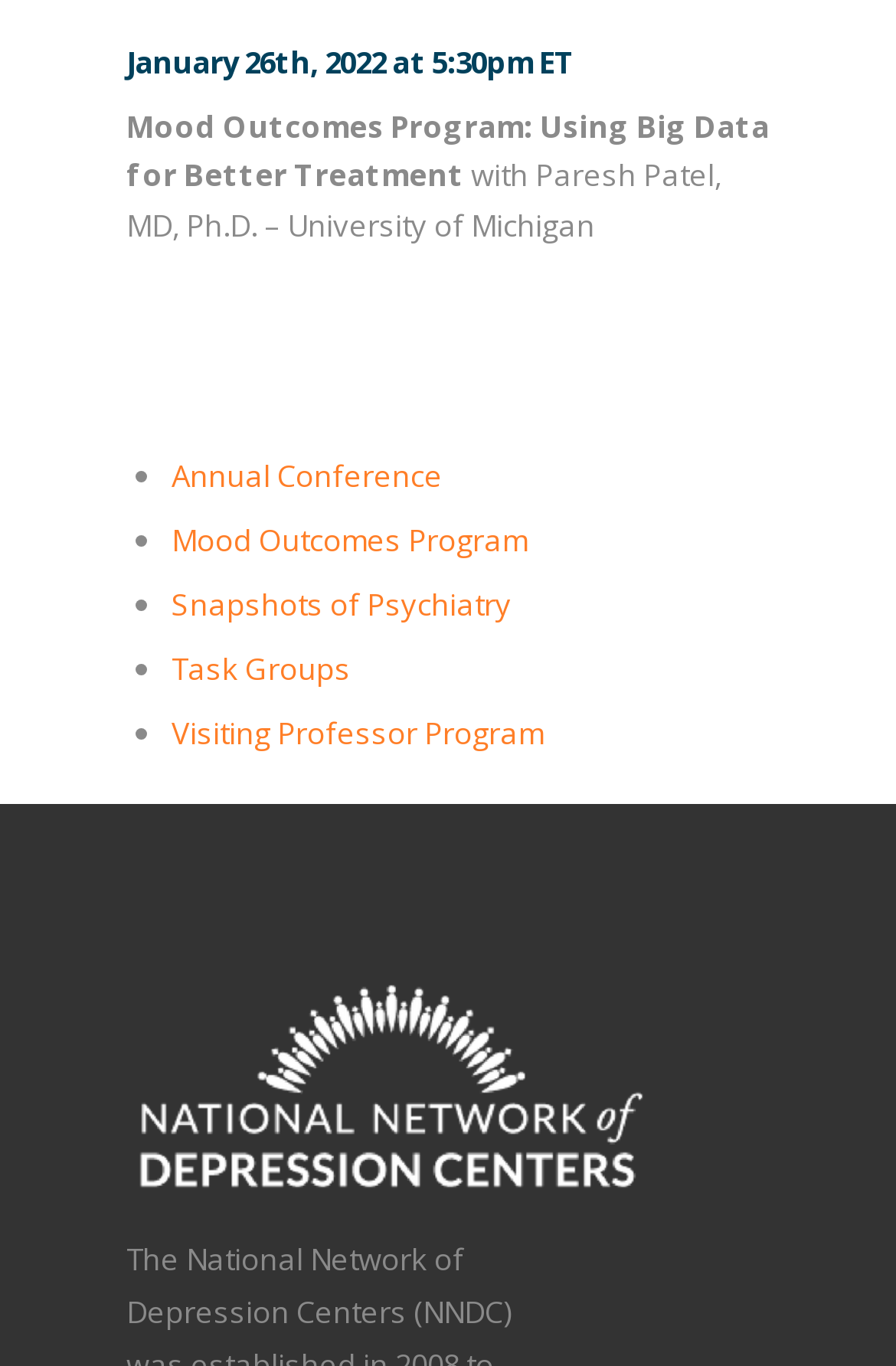What is the date of the event?
Answer the question with a single word or phrase derived from the image.

January 26th, 2022